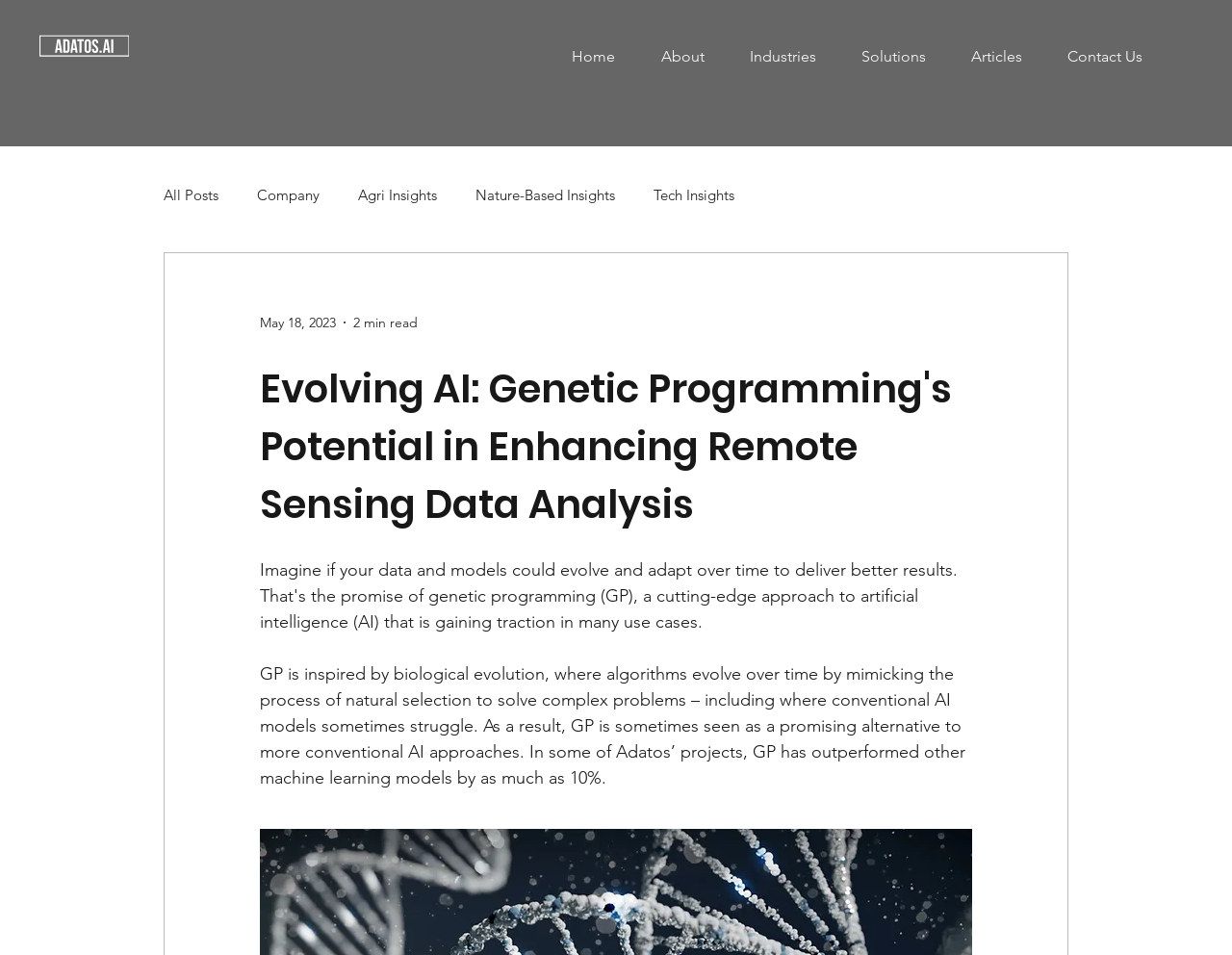Look at the image and write a detailed answer to the question: 
What is the name of the site?

I determined the answer by looking at the navigation element with the text 'Site' and its child elements, which include 'Home', 'About', 'Industries', etc. The name of the site is likely to be the title of the webpage, which is 'Evolving AI: Genetic Programming's Potential in Enhancing Remote Sensing Data Analysis'.